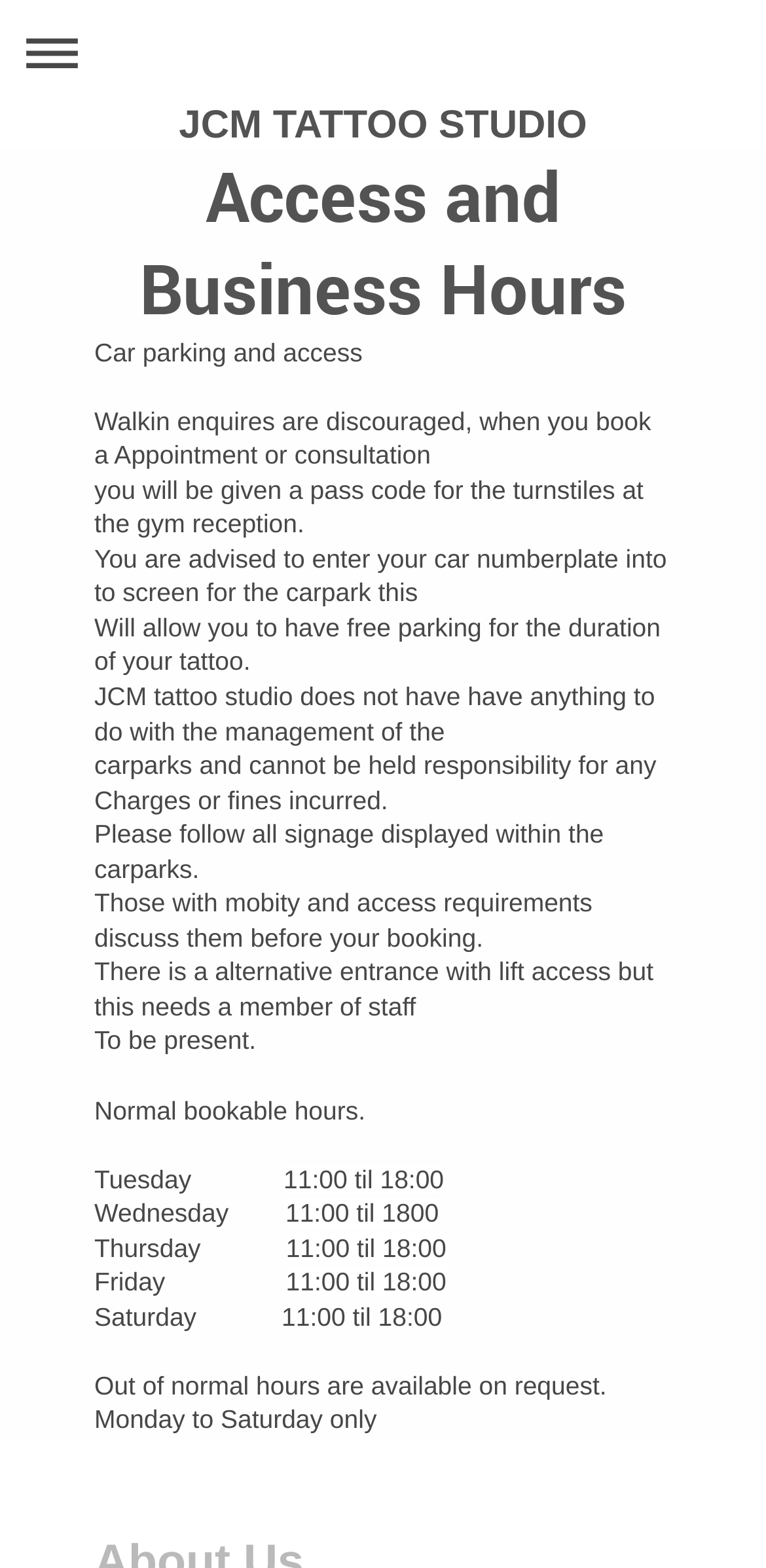Please extract the webpage's main title and generate its text content.

Access and Business Hours